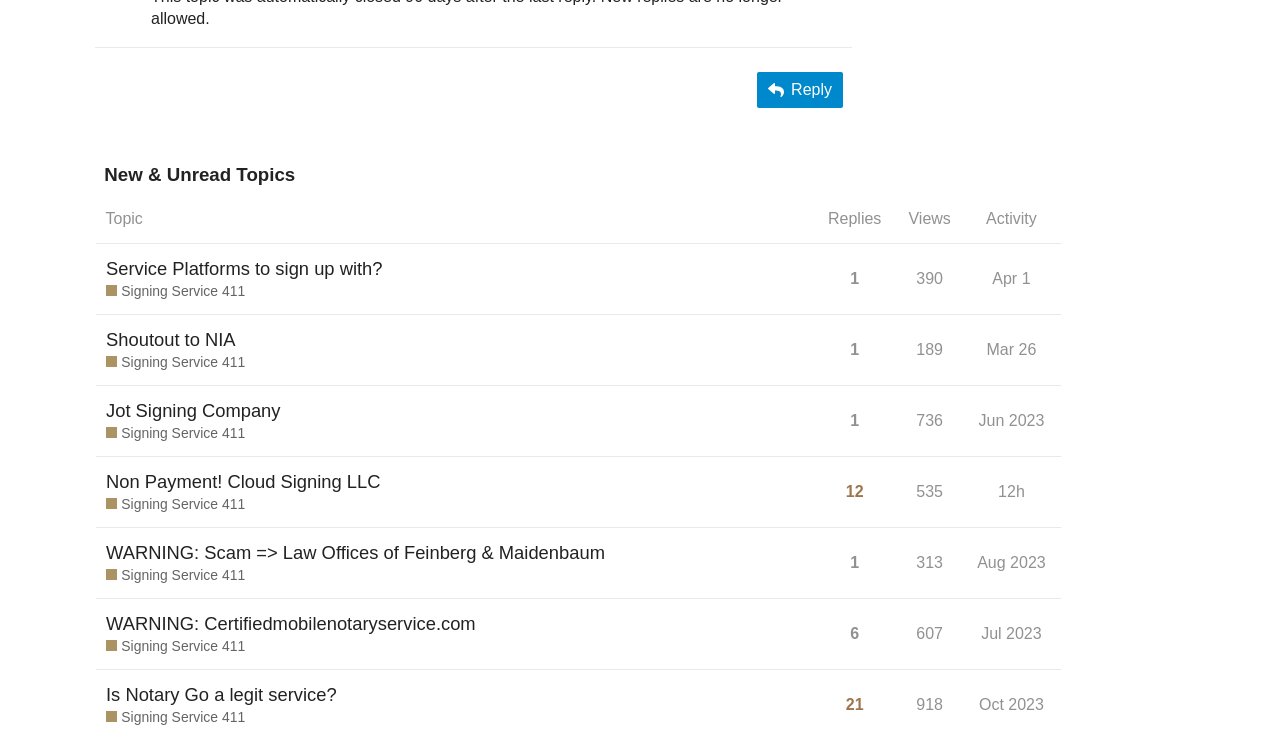Specify the bounding box coordinates (top-left x, top-left y, bottom-right x, bottom-right y) of the UI element in the screenshot that matches this description: Shoutout to NIA

[0.083, 0.43, 0.184, 0.5]